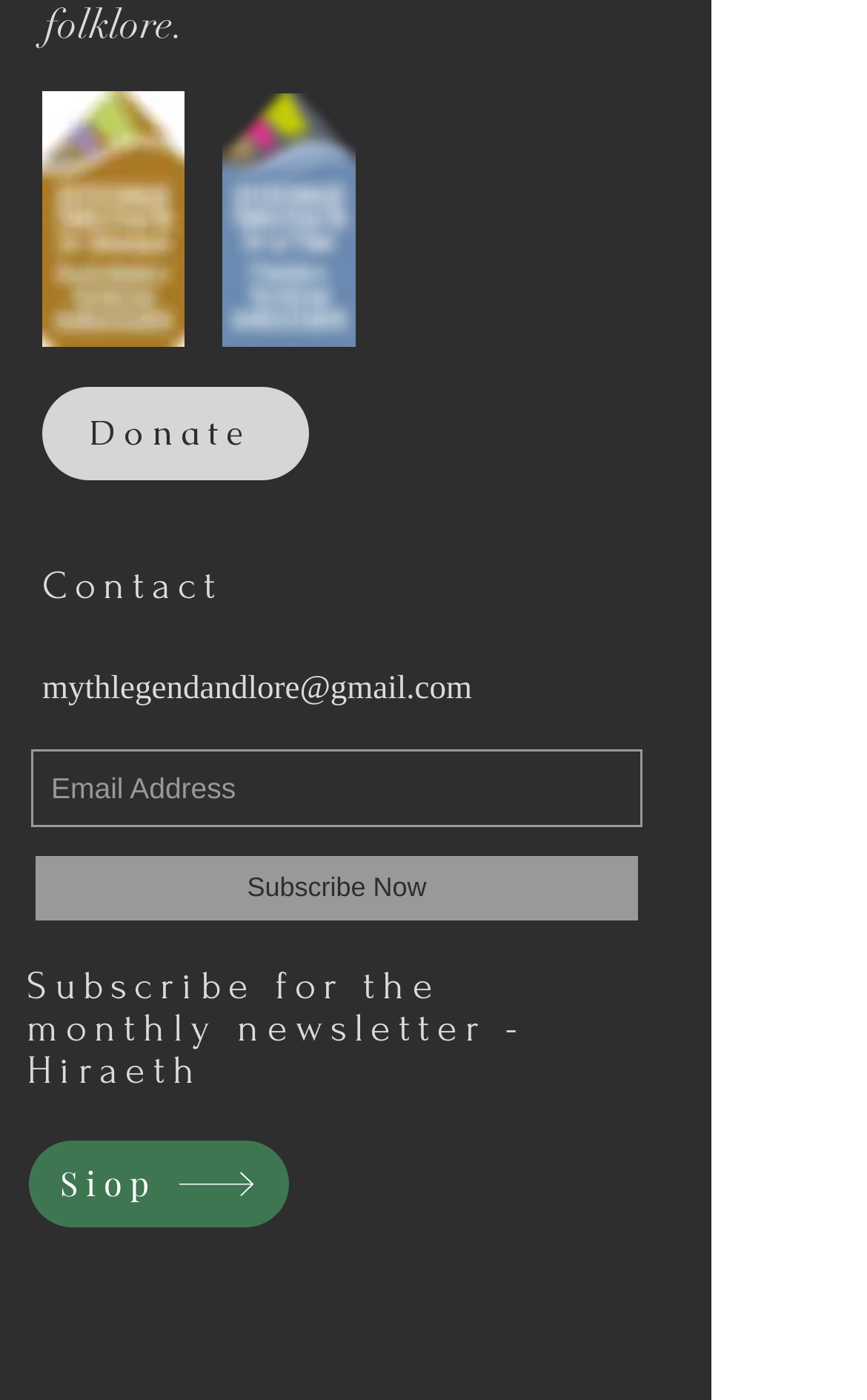How many social media icons are there?
Based on the screenshot, answer the question with a single word or phrase.

3